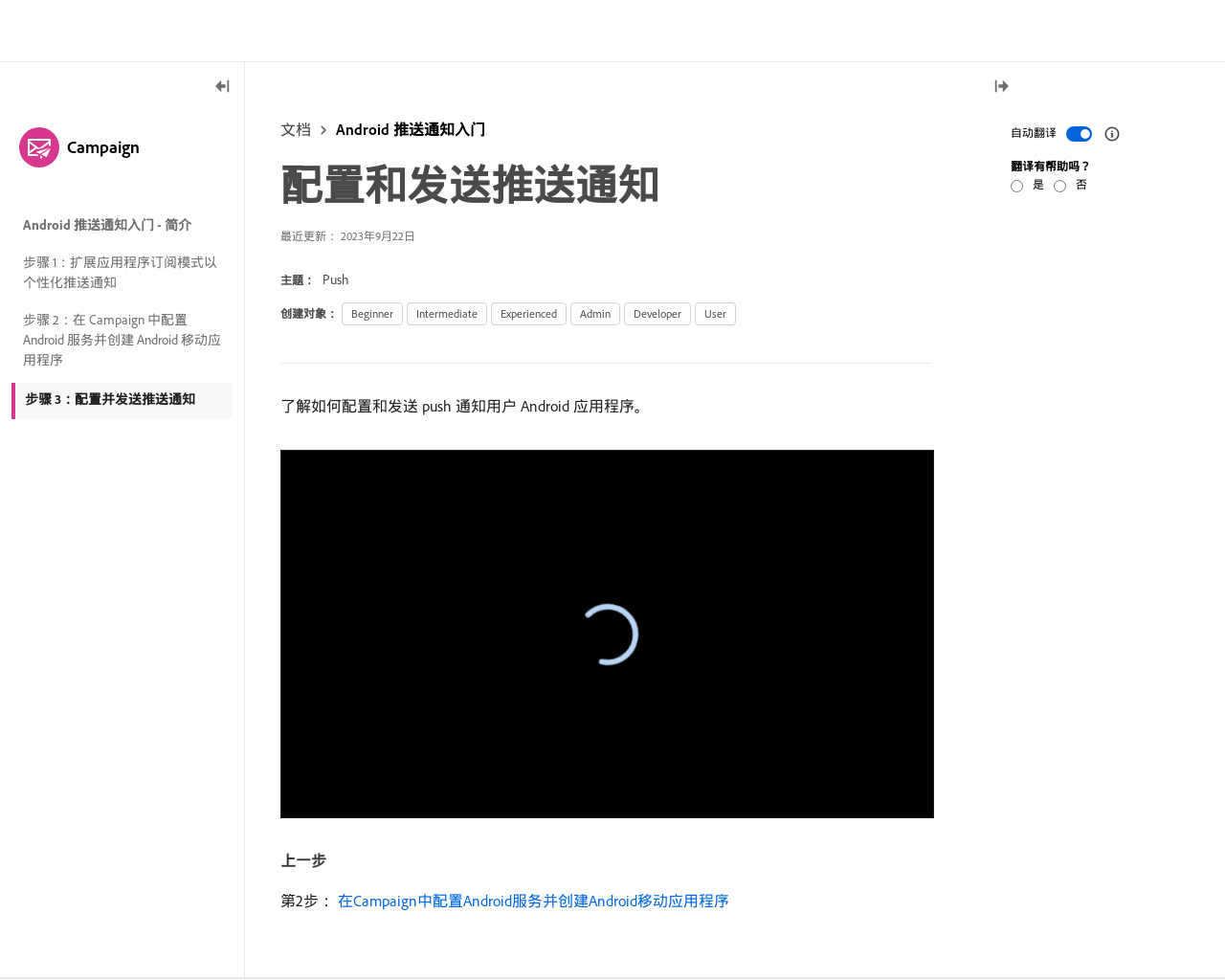What is the last updated date of the content?
Offer a detailed and exhaustive answer to the question.

I found the last updated date by looking at the static text element that says '最近更新：' and the adjacent static text element that displays the date '2023年9月22日'.